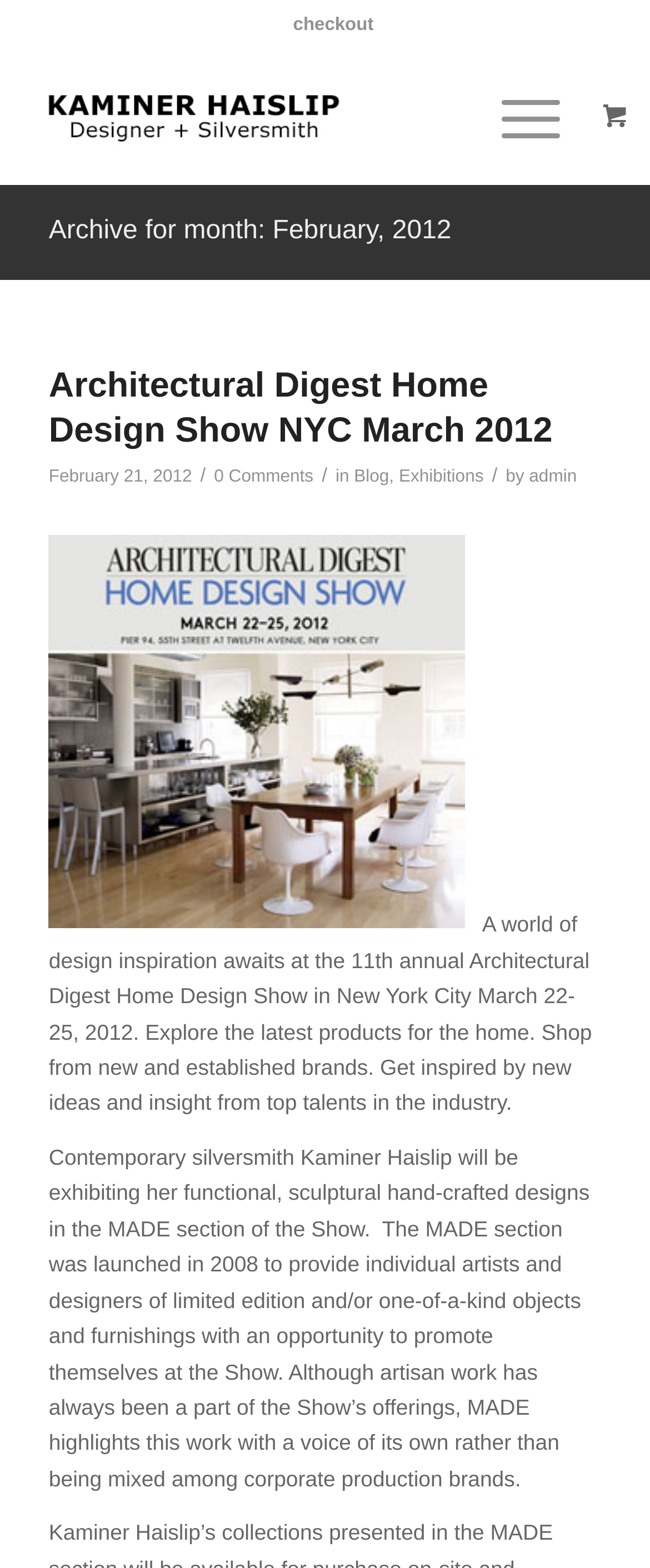Extract the primary heading text from the webpage.

Archive for month: February, 2012